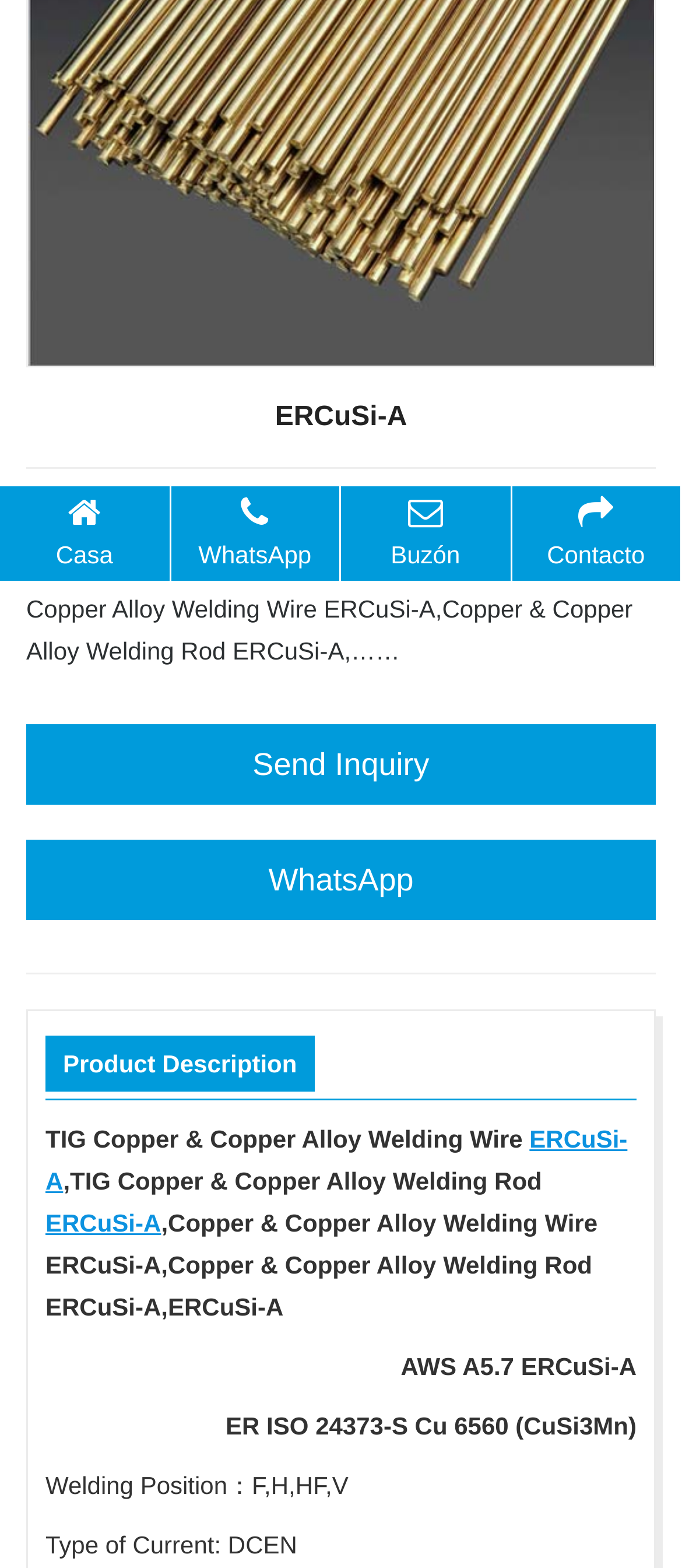Provide the bounding box coordinates of the HTML element described by the text: "parent_node: Name * name="author"".

None